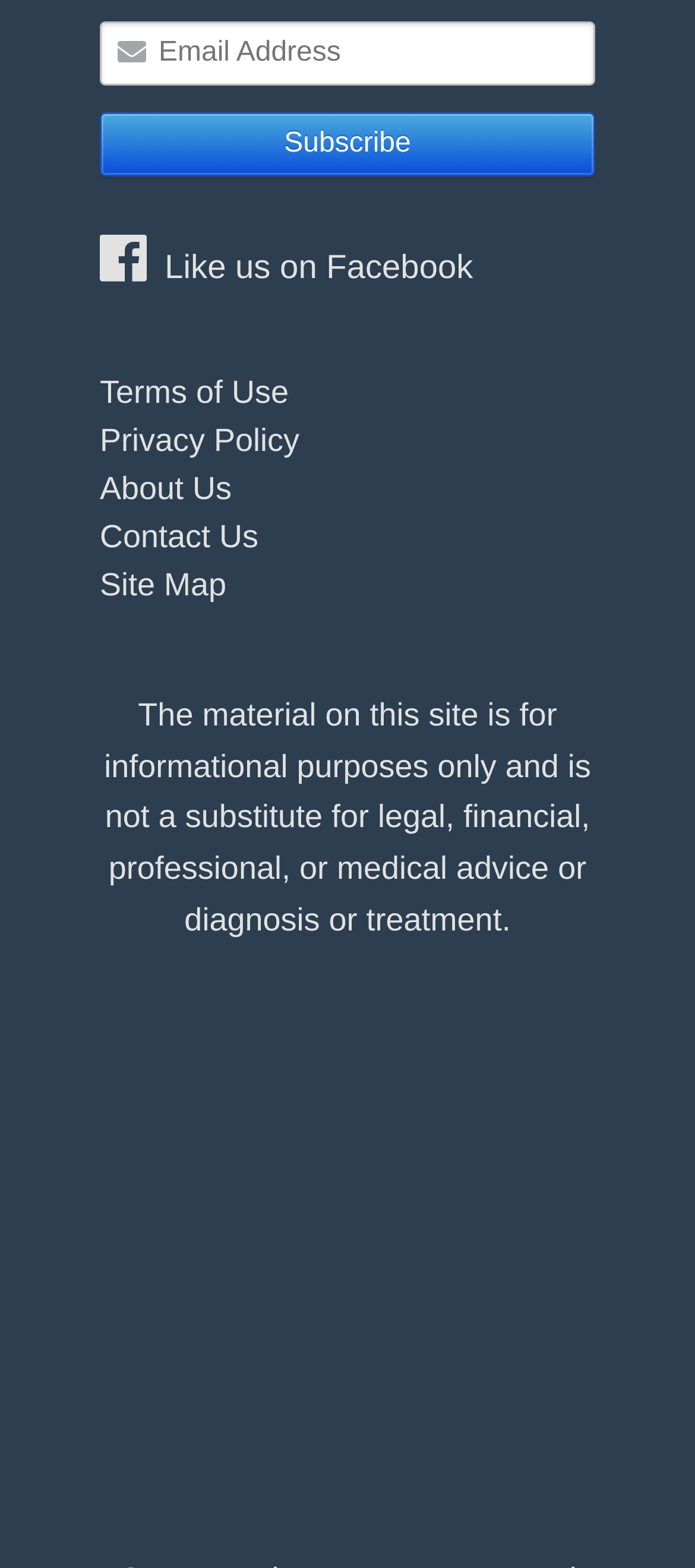Predict the bounding box coordinates for the UI element described as: "name="newsEmail" placeholder="Email Address"". The coordinates should be four float numbers between 0 and 1, presented as [left, top, right, bottom].

[0.144, 0.014, 0.856, 0.055]